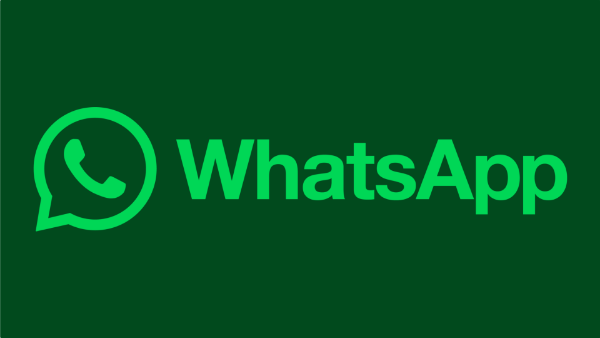What is the primary function of WhatsApp?
Using the image as a reference, answer the question in detail.

The caption highlights WhatsApp's role as a 'leading messaging platform', emphasizing its focus on instant messaging, voice calls, and seamless interaction among users, indicating that its primary function is to facilitate communication and messaging.